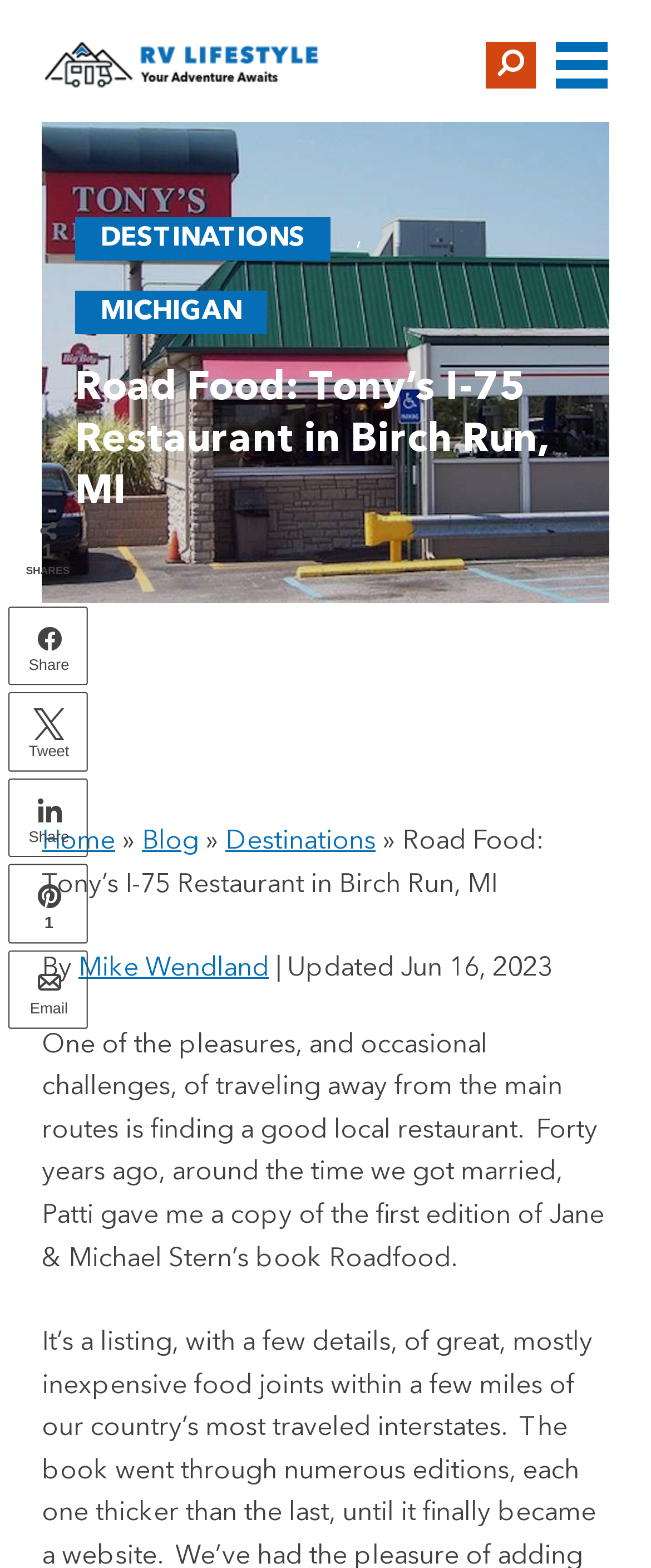Pinpoint the bounding box coordinates of the element you need to click to execute the following instruction: "Click on the MICHIGAN link". The bounding box should be represented by four float numbers between 0 and 1, in the format [left, top, right, bottom].

[0.115, 0.185, 0.41, 0.213]